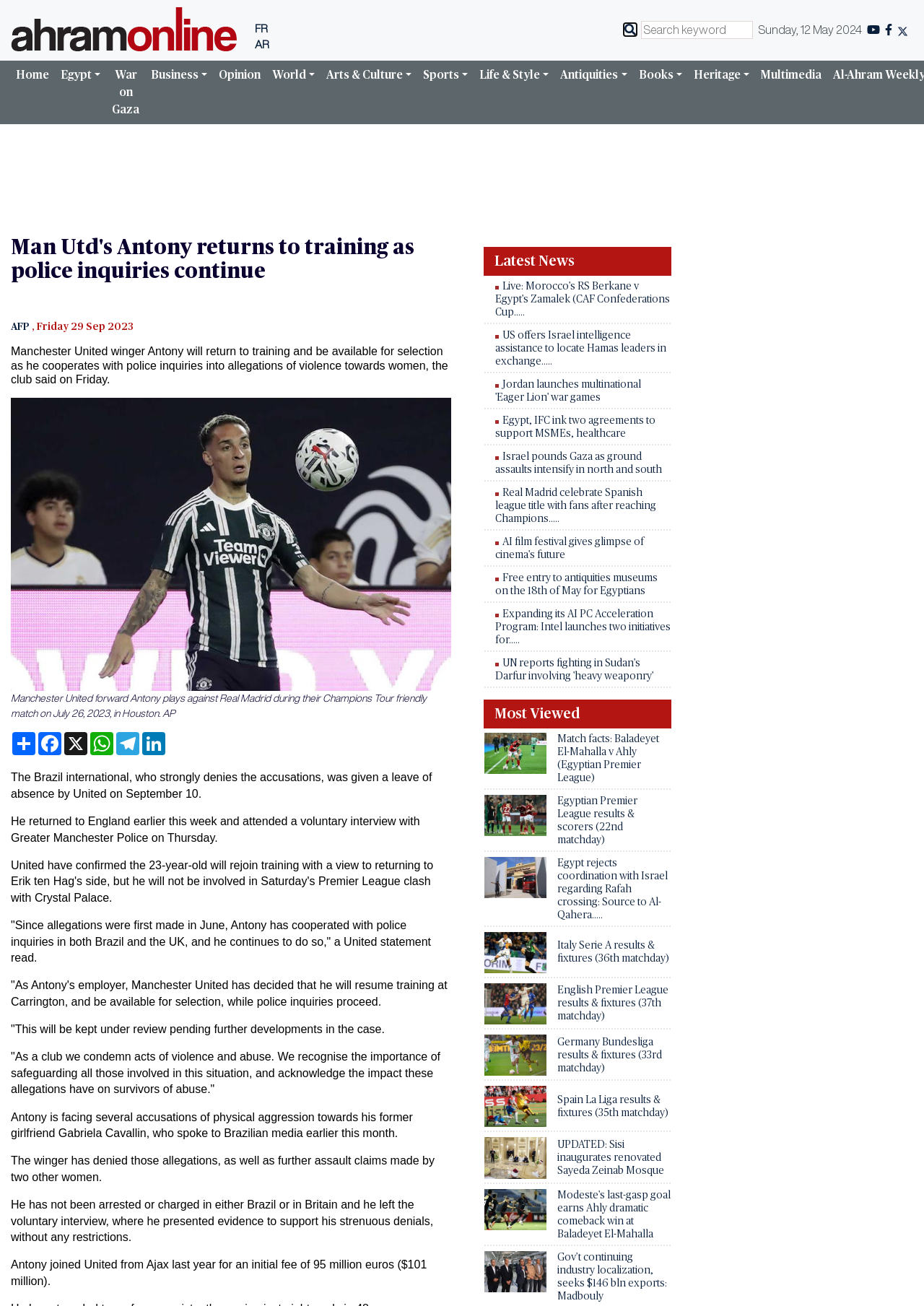Please provide a one-word or phrase answer to the question: 
What is the name of the club mentioned in the article?

Manchester United